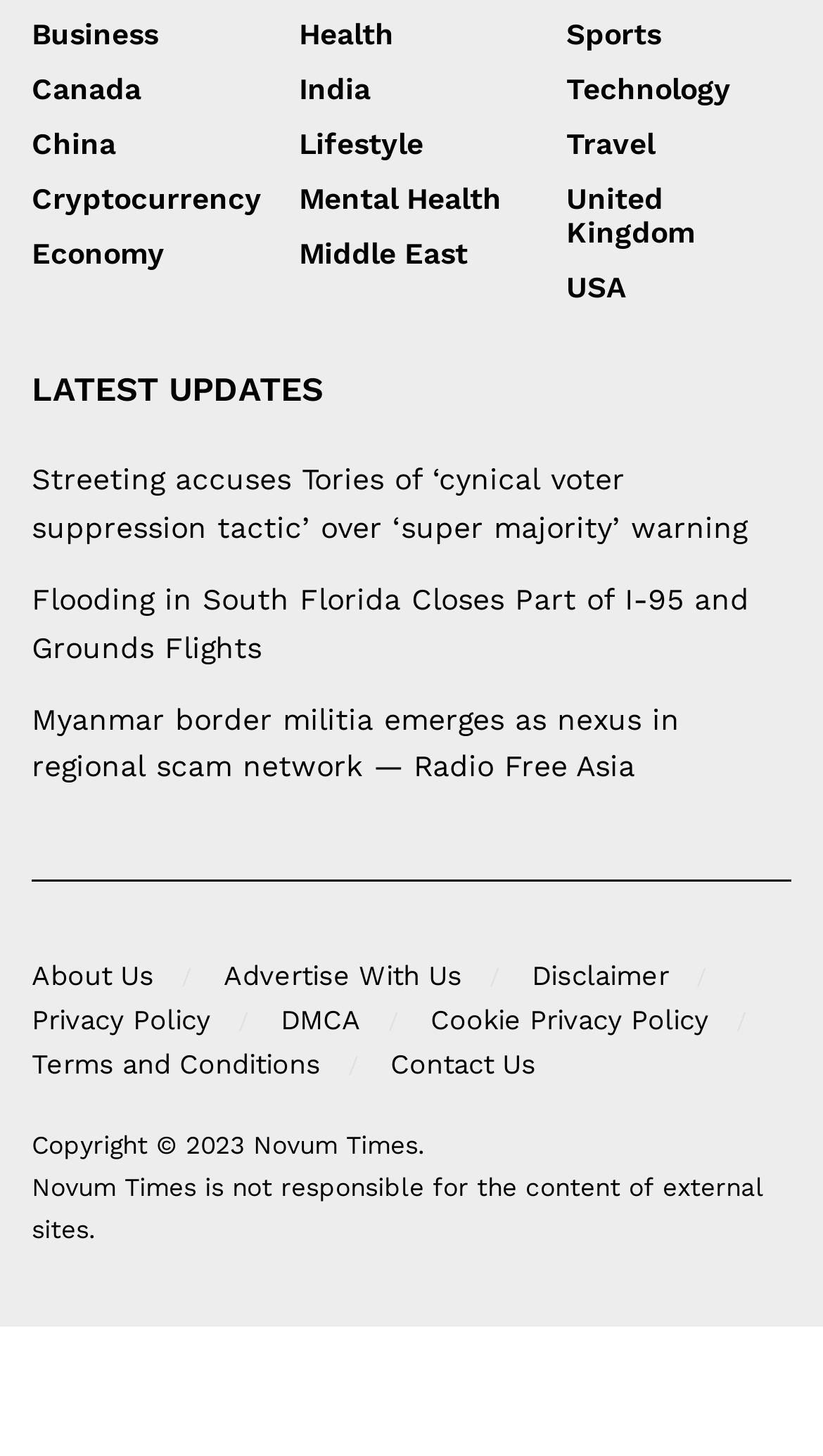Give the bounding box coordinates for this UI element: "Travel". The coordinates should be four float numbers between 0 and 1, arranged as [left, top, right, bottom].

[0.688, 0.165, 0.796, 0.188]